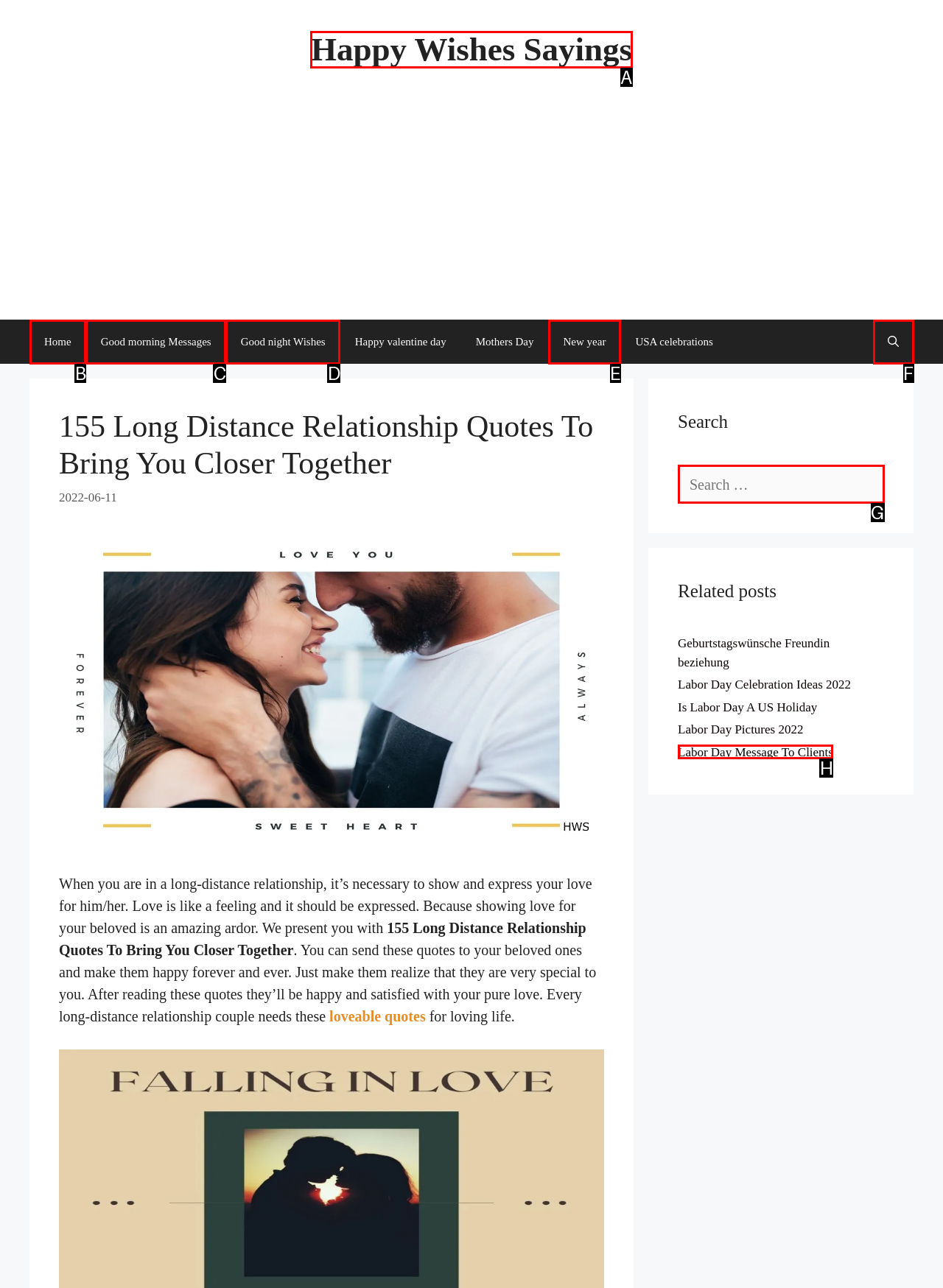Looking at the description: Labor Day Message To Clients, identify which option is the best match and respond directly with the letter of that option.

H